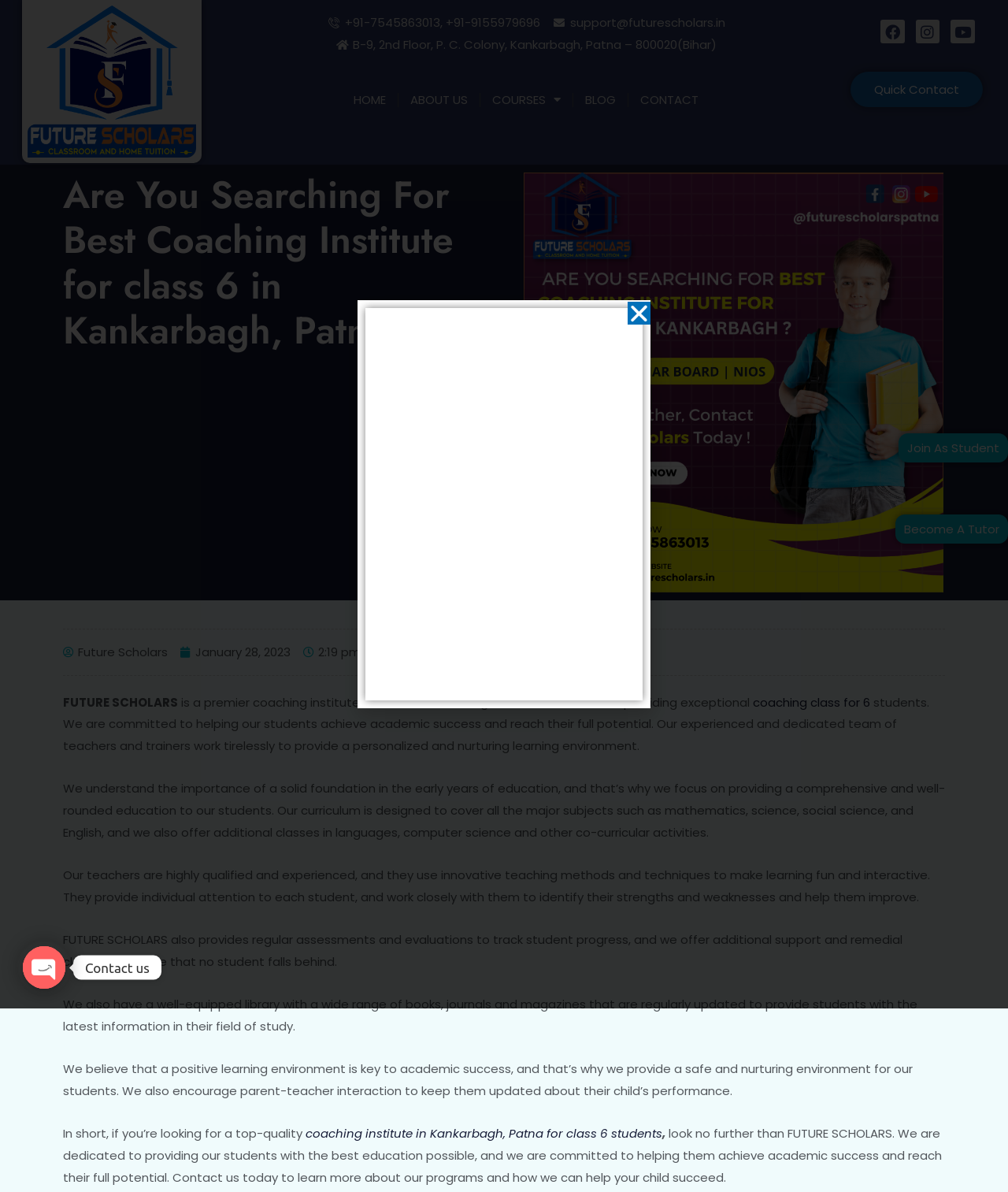Answer the following query concisely with a single word or phrase:
What is the name of the coaching institute?

Future Scholars